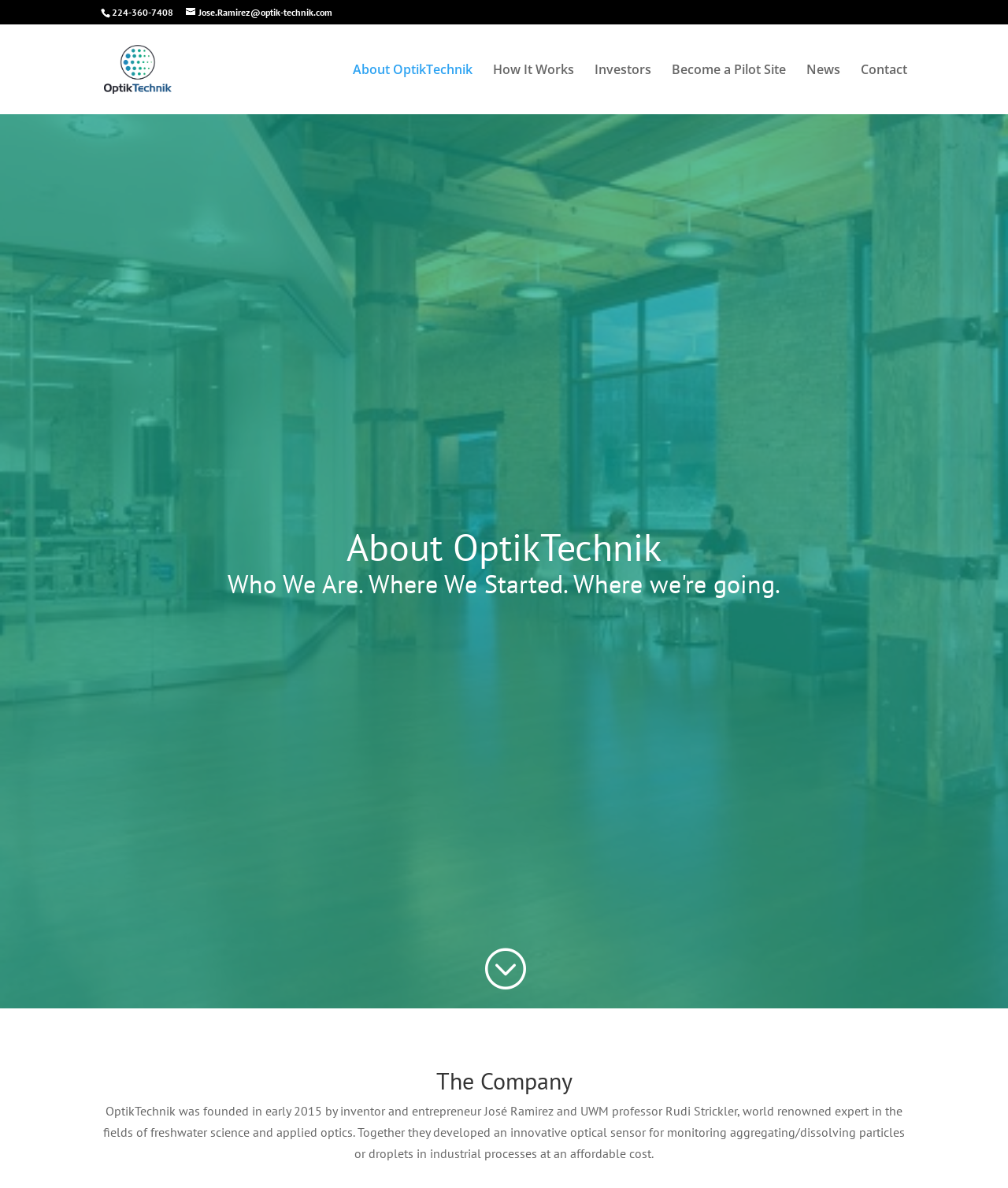Please determine the bounding box coordinates of the element to click on in order to accomplish the following task: "go to About OptikTechnik page". Ensure the coordinates are four float numbers ranging from 0 to 1, i.e., [left, top, right, bottom].

[0.35, 0.054, 0.469, 0.096]